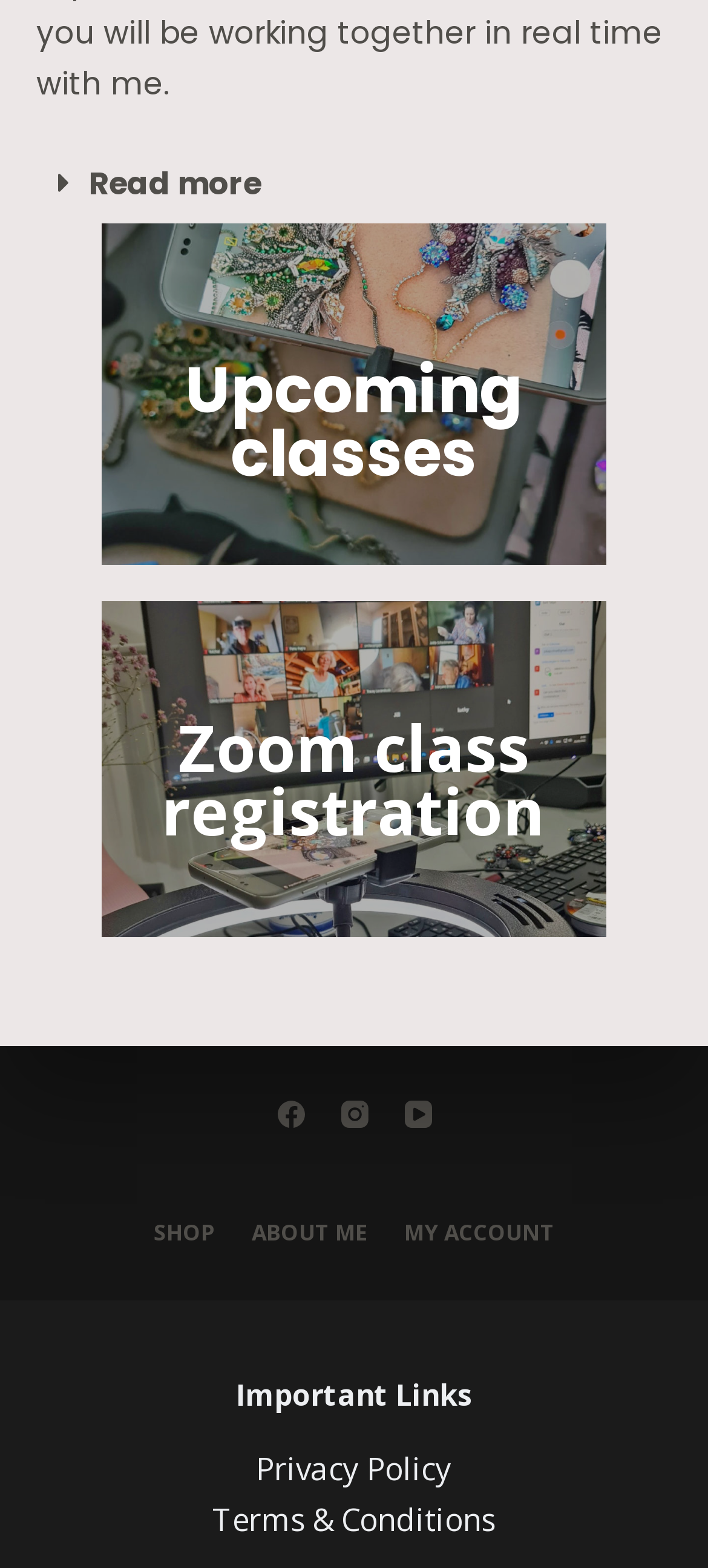Please provide the bounding box coordinates in the format (top-left x, top-left y, bottom-right x, bottom-right y). Remember, all values are floating point numbers between 0 and 1. What is the bounding box coordinate of the region described as: Read more

[0.051, 0.093, 0.949, 0.143]